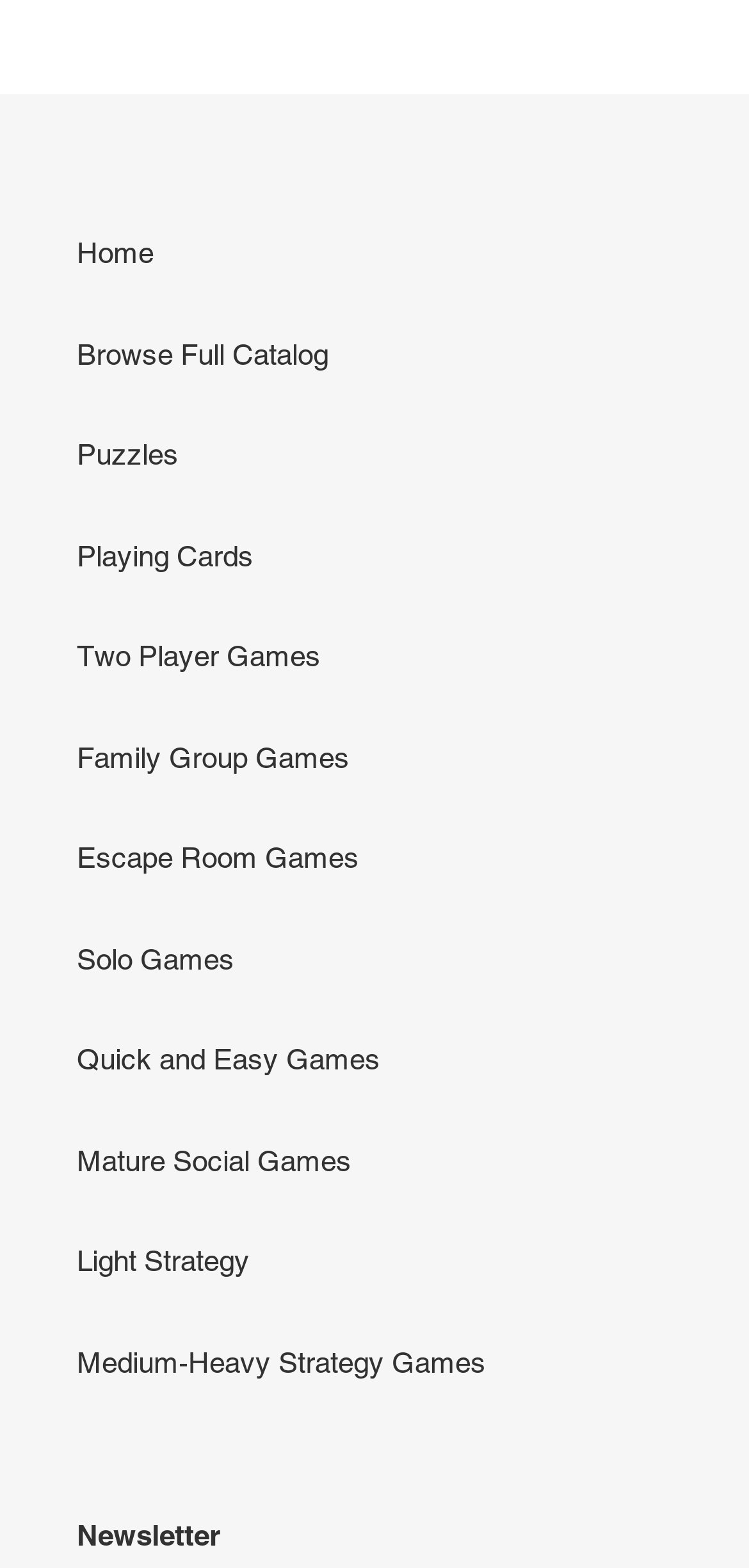Using the provided description: "Escape Room Games", find the bounding box coordinates of the corresponding UI element. The output should be four float numbers between 0 and 1, in the format [left, top, right, bottom].

[0.103, 0.537, 0.479, 0.557]